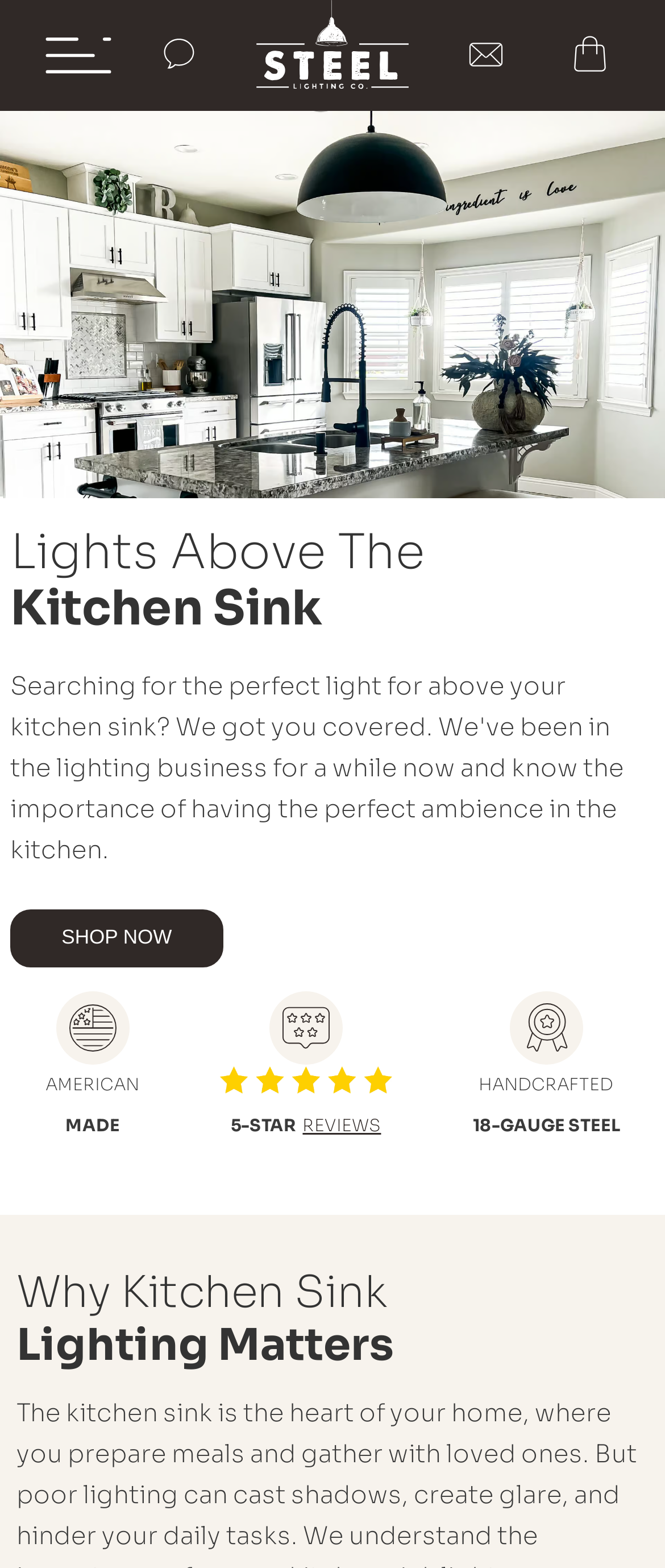What is the logo of the website?
Answer with a single word or phrase, using the screenshot for reference.

White Steel Lighting